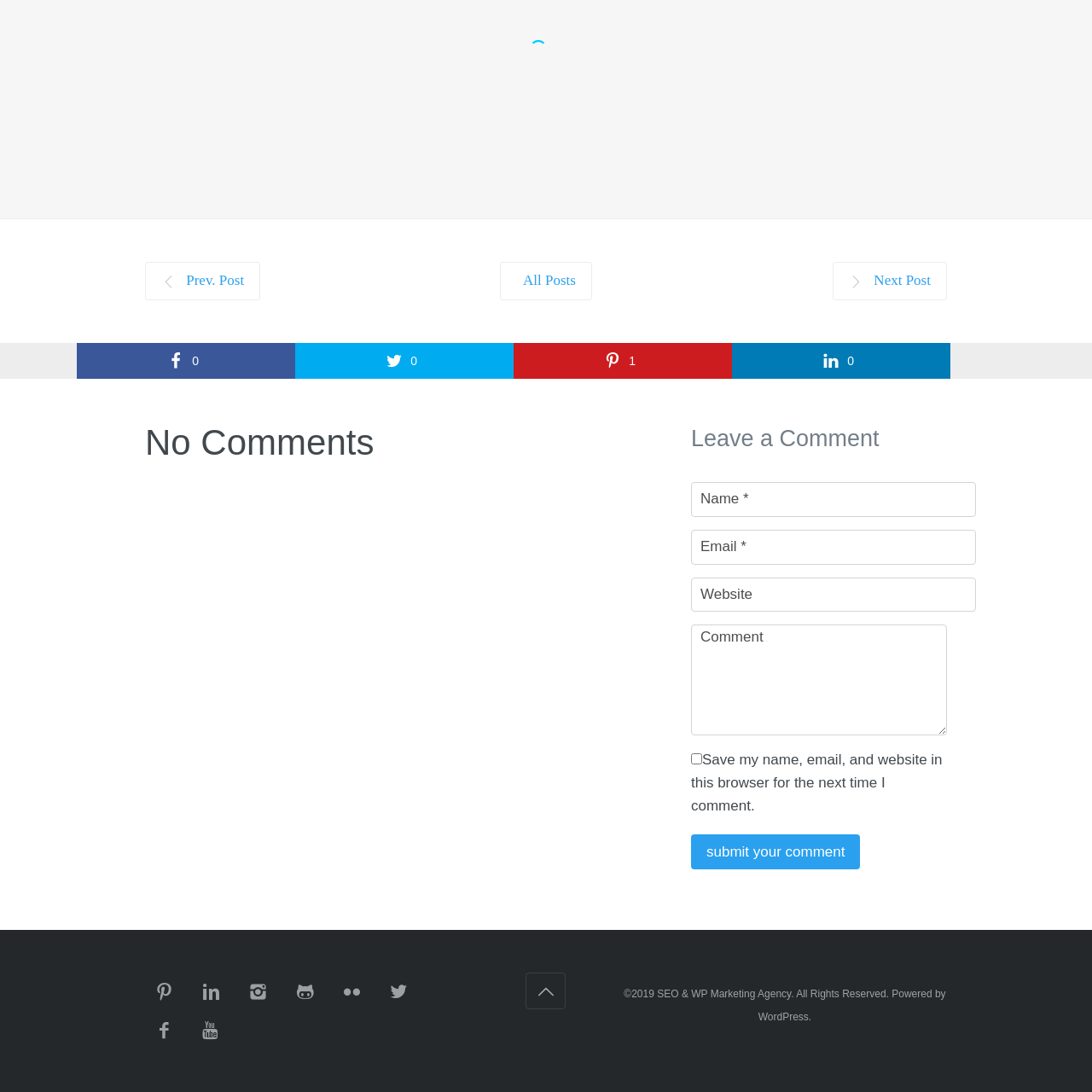What does SEO help businesses to do?
Examine the image highlighted by the red bounding box and provide a thorough and detailed answer based on your observations.

The caption states that SEO helps businesses increase visibility, drive traffic, and enhance their online presence, indicating that one of the key benefits of SEO is to drive traffic to a business's website.